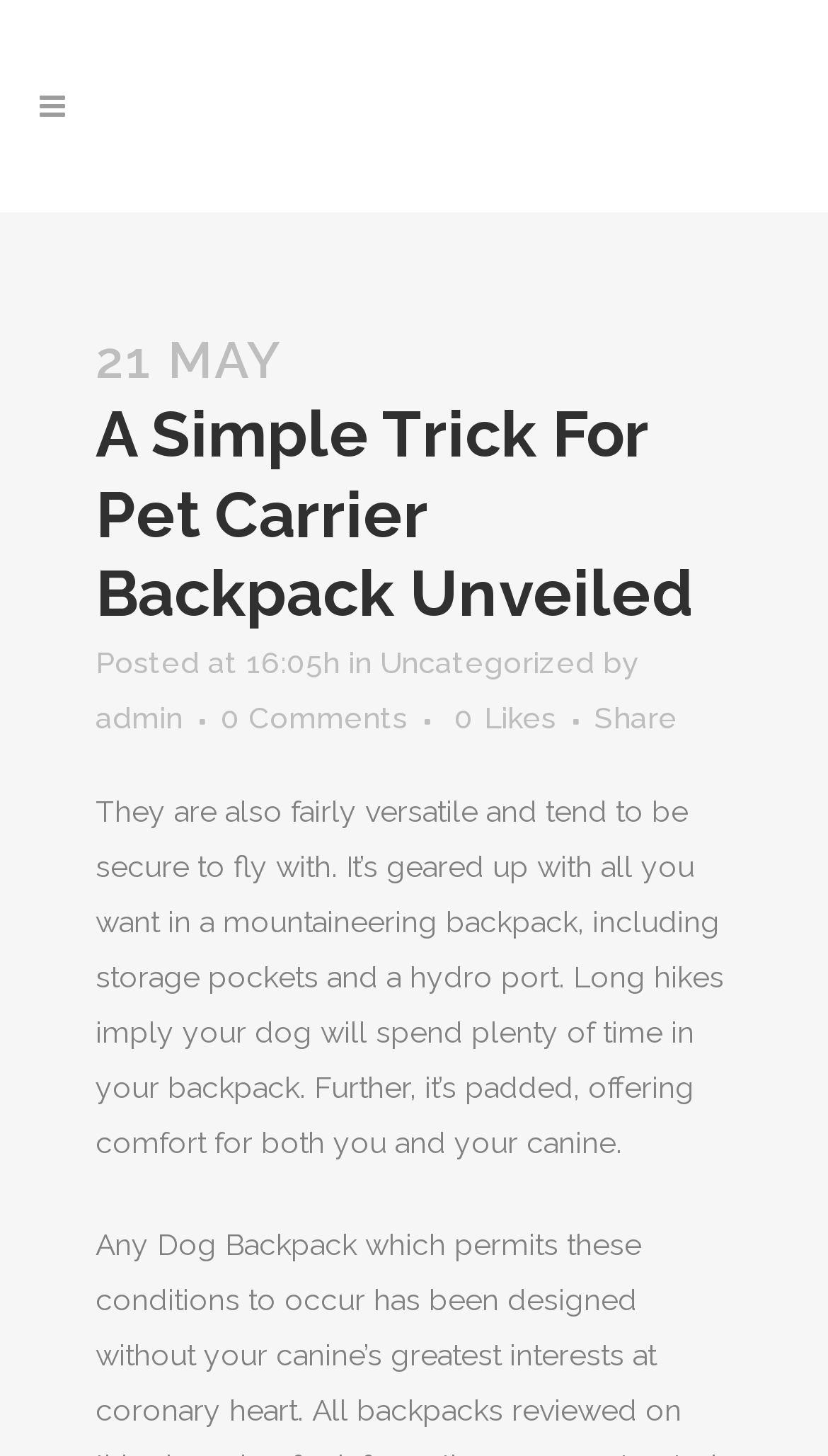Please provide a comprehensive answer to the question based on the screenshot: Who is the author of the post?

I found the author of the post by looking at the link element that says 'admin' which is located below the post date and category.